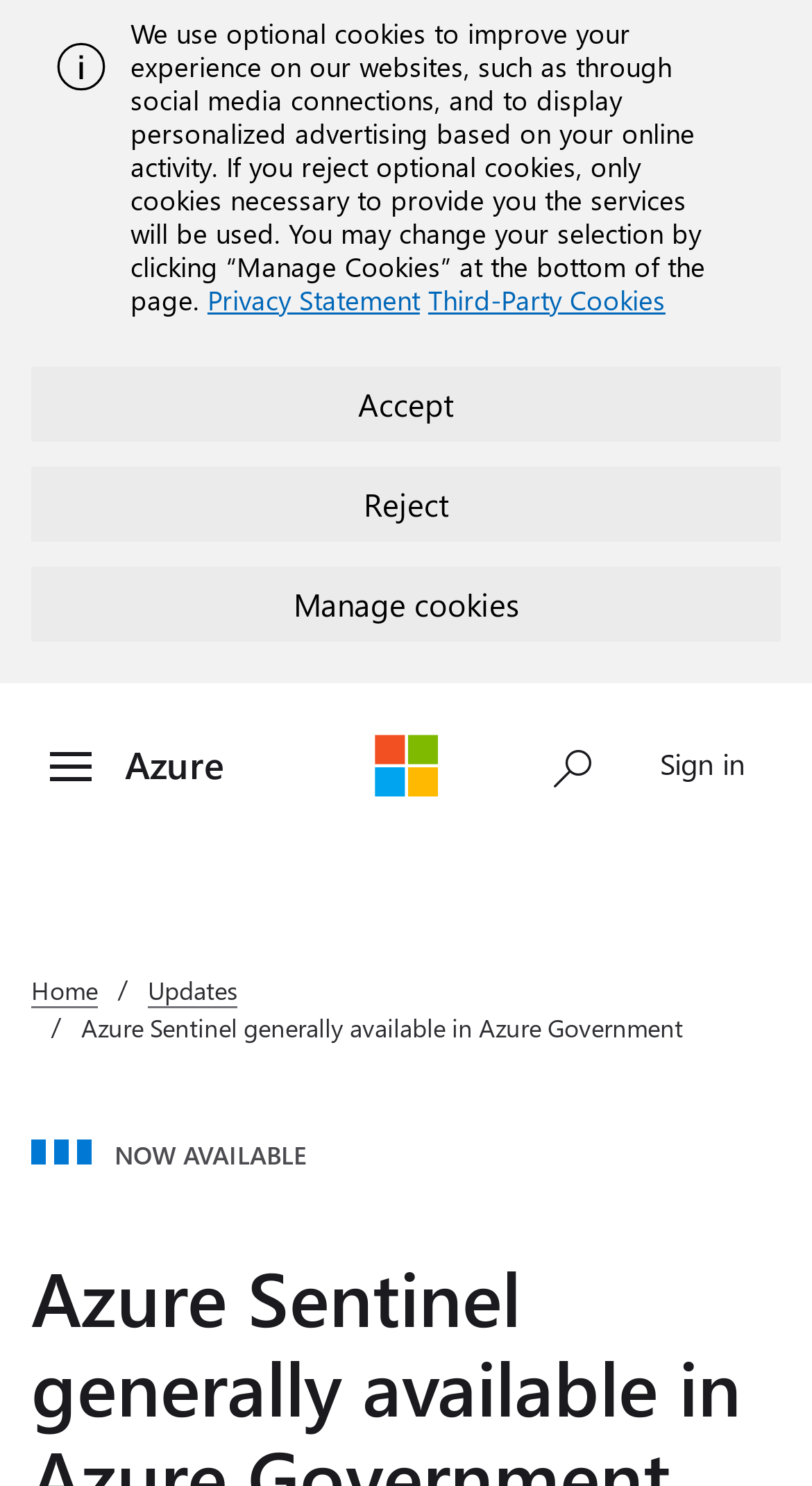Identify the bounding box coordinates of the clickable region to carry out the given instruction: "Go to Azure".

[0.154, 0.498, 0.277, 0.532]